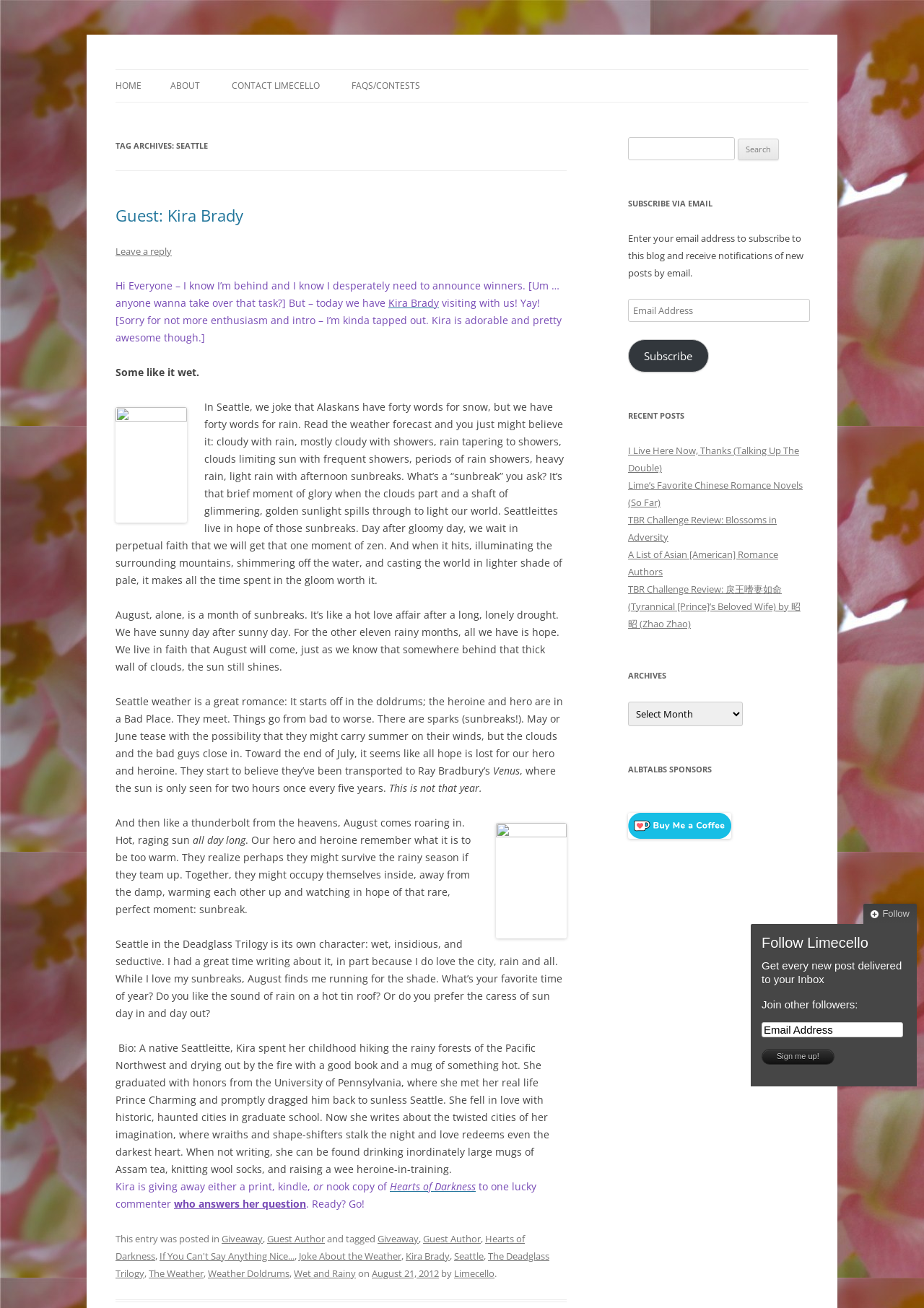Please identify the bounding box coordinates for the region that you need to click to follow this instruction: "Leave a reply to the current post".

[0.125, 0.187, 0.186, 0.197]